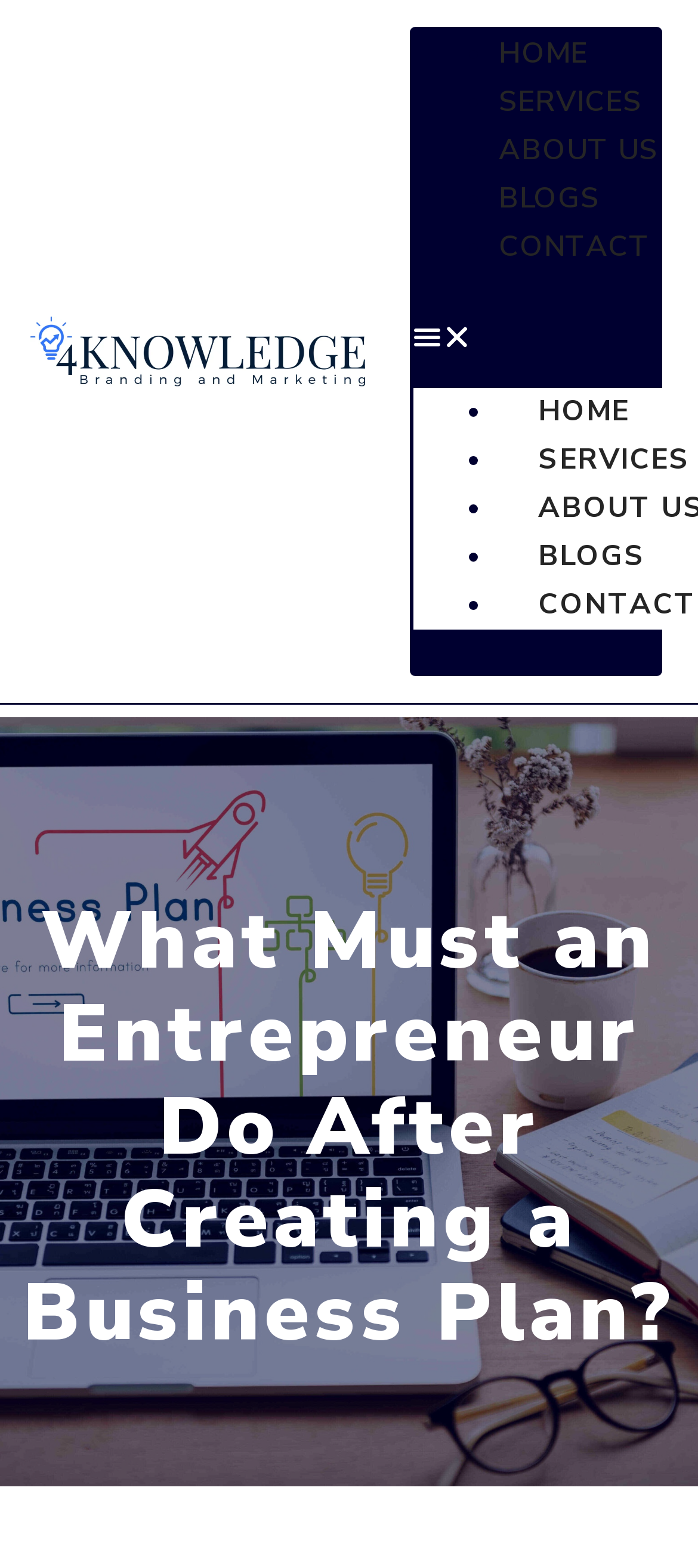Provide the bounding box coordinates, formatted as (top-left x, top-left y, bottom-right x, bottom-right y), with all values being floating point numbers between 0 and 1. Identify the bounding box of the UI element that matches the description: aria-label="Open navigation menu"

None